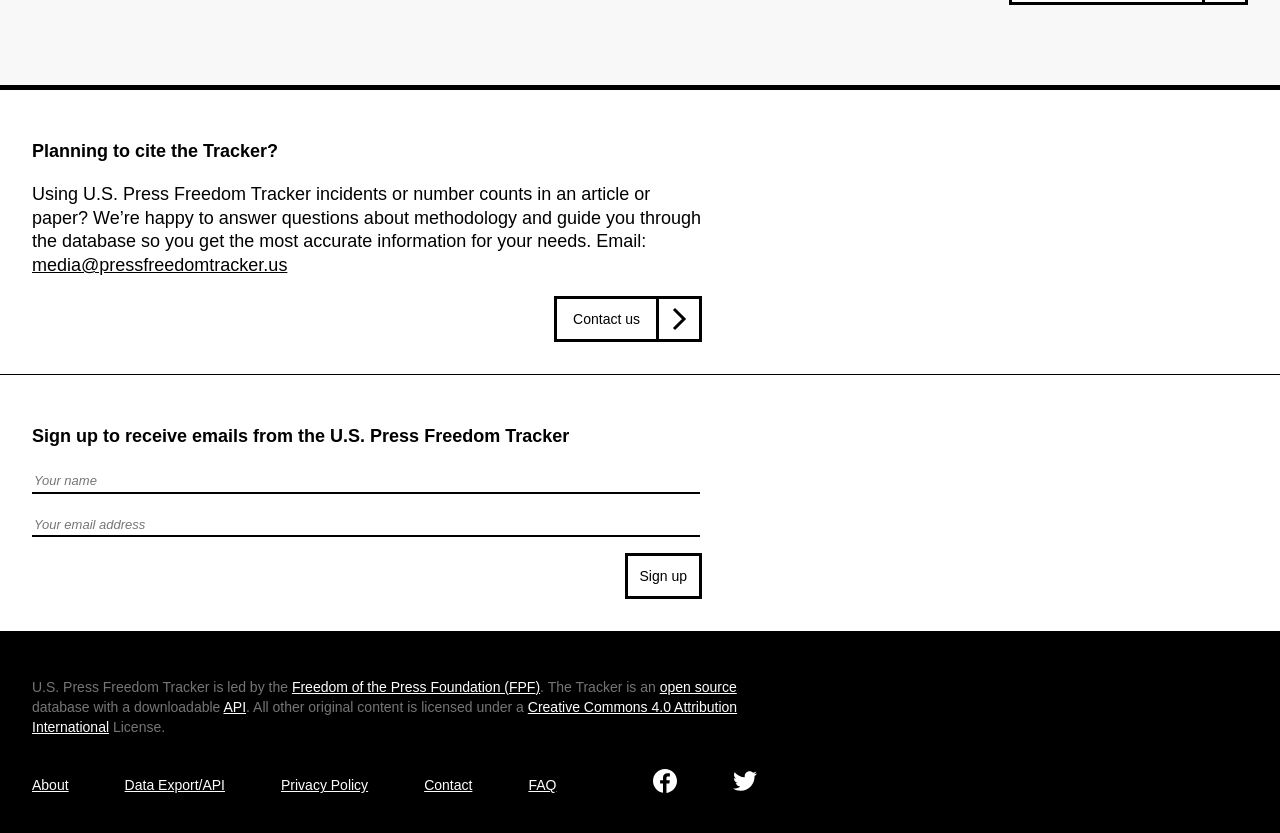Determine the bounding box coordinates of the element that should be clicked to execute the following command: "Sign up to receive emails".

[0.488, 0.664, 0.548, 0.719]